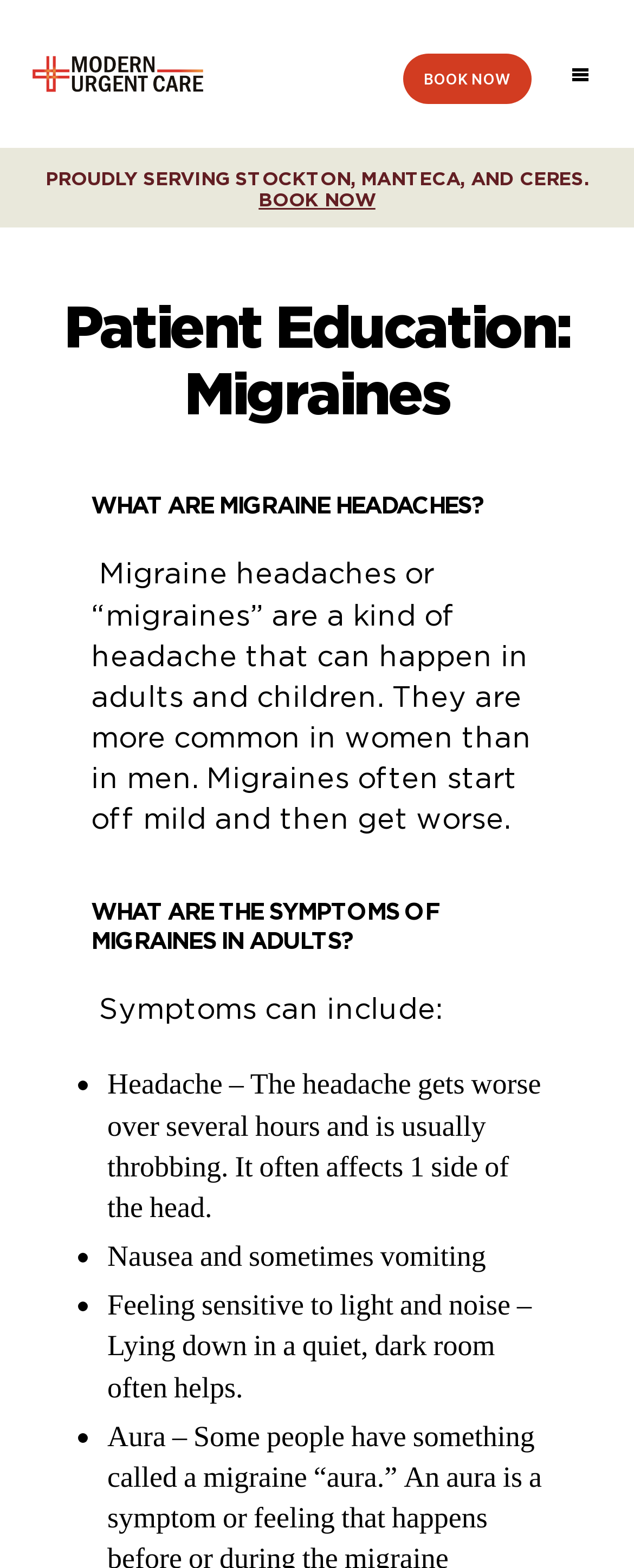Provide the bounding box coordinates of the UI element that matches the description: "book now".

[0.635, 0.035, 0.838, 0.067]